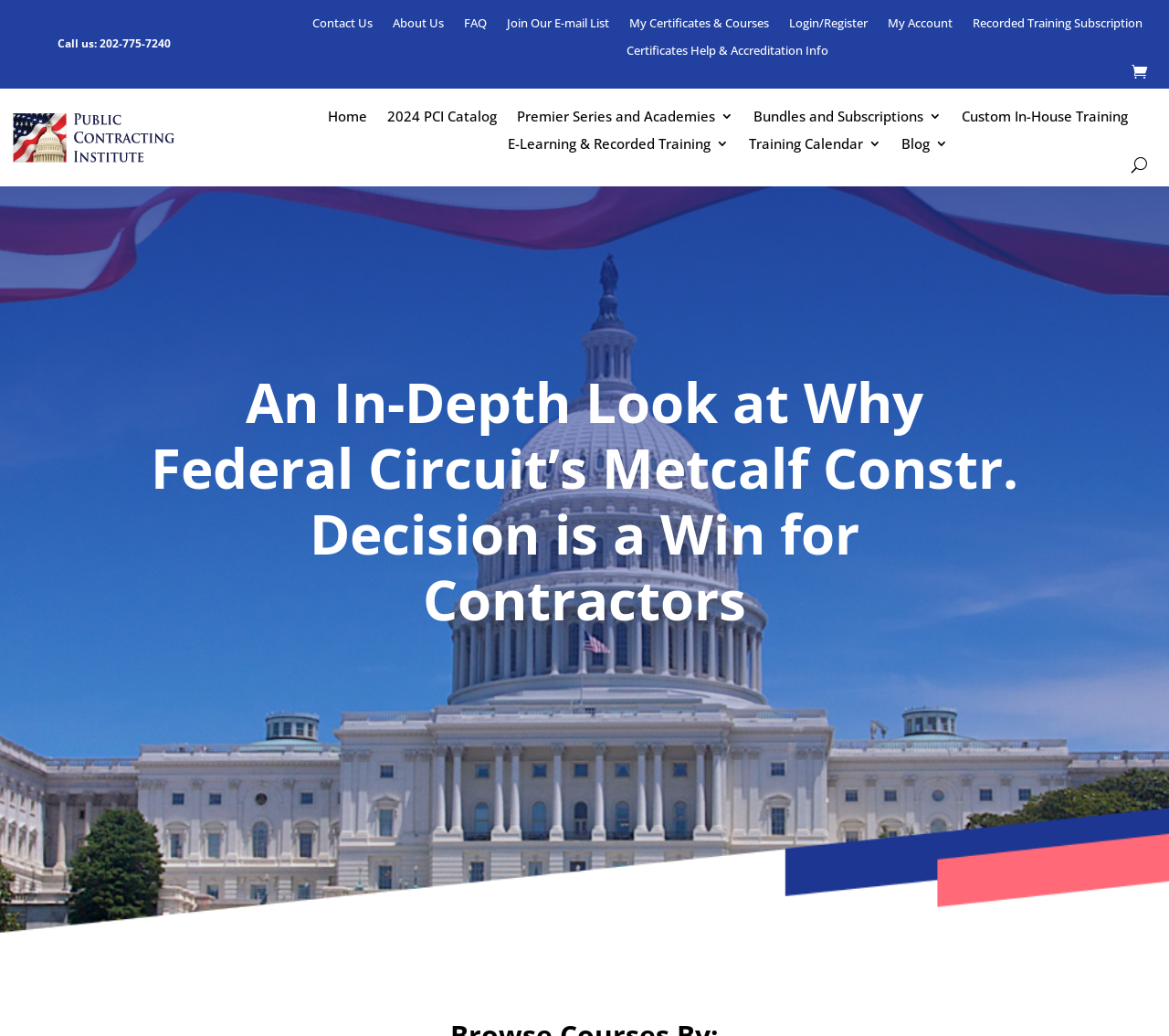Please predict the bounding box coordinates of the element's region where a click is necessary to complete the following instruction: "Contact Us". The coordinates should be represented by four float numbers between 0 and 1, i.e., [left, top, right, bottom].

[0.267, 0.016, 0.319, 0.035]